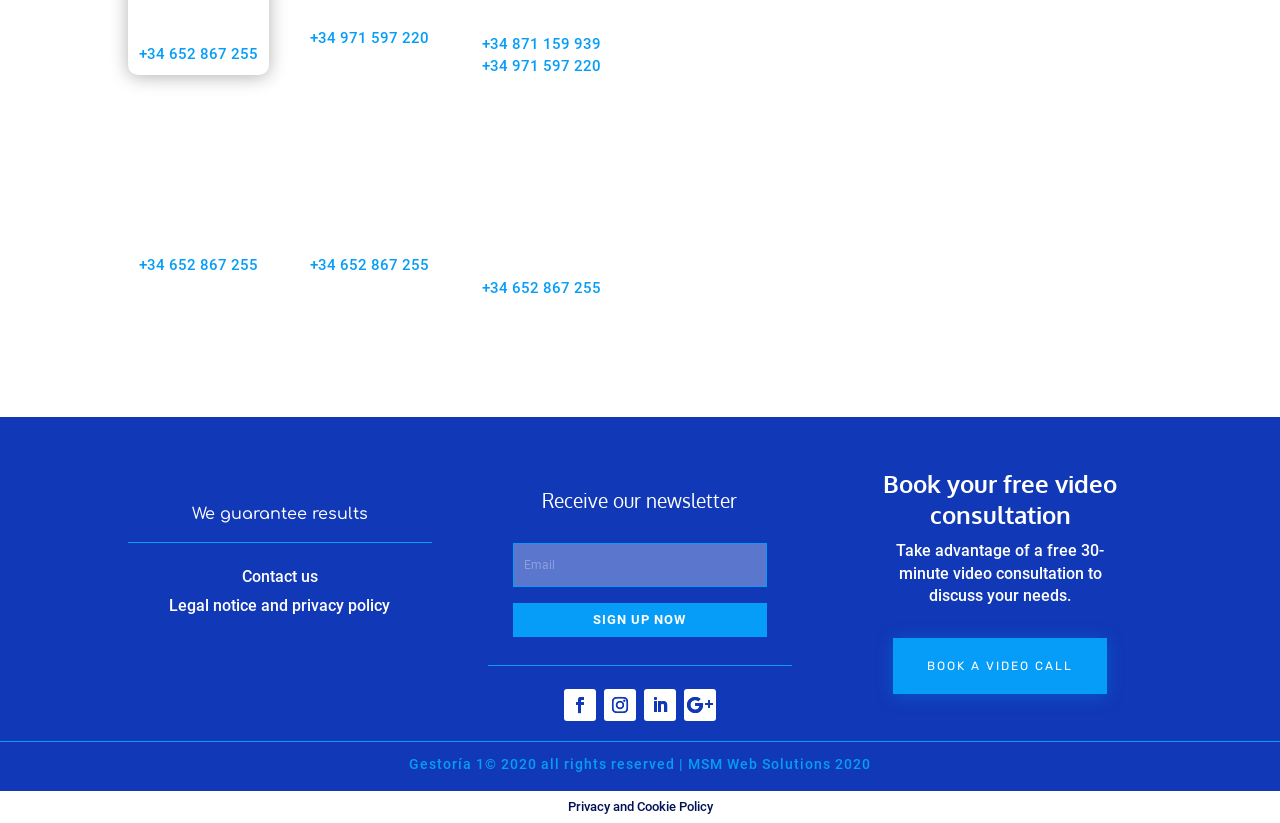Use a single word or phrase to answer the question: 
What is the purpose of the 'SEND A MESSAGE' button?

To send a message